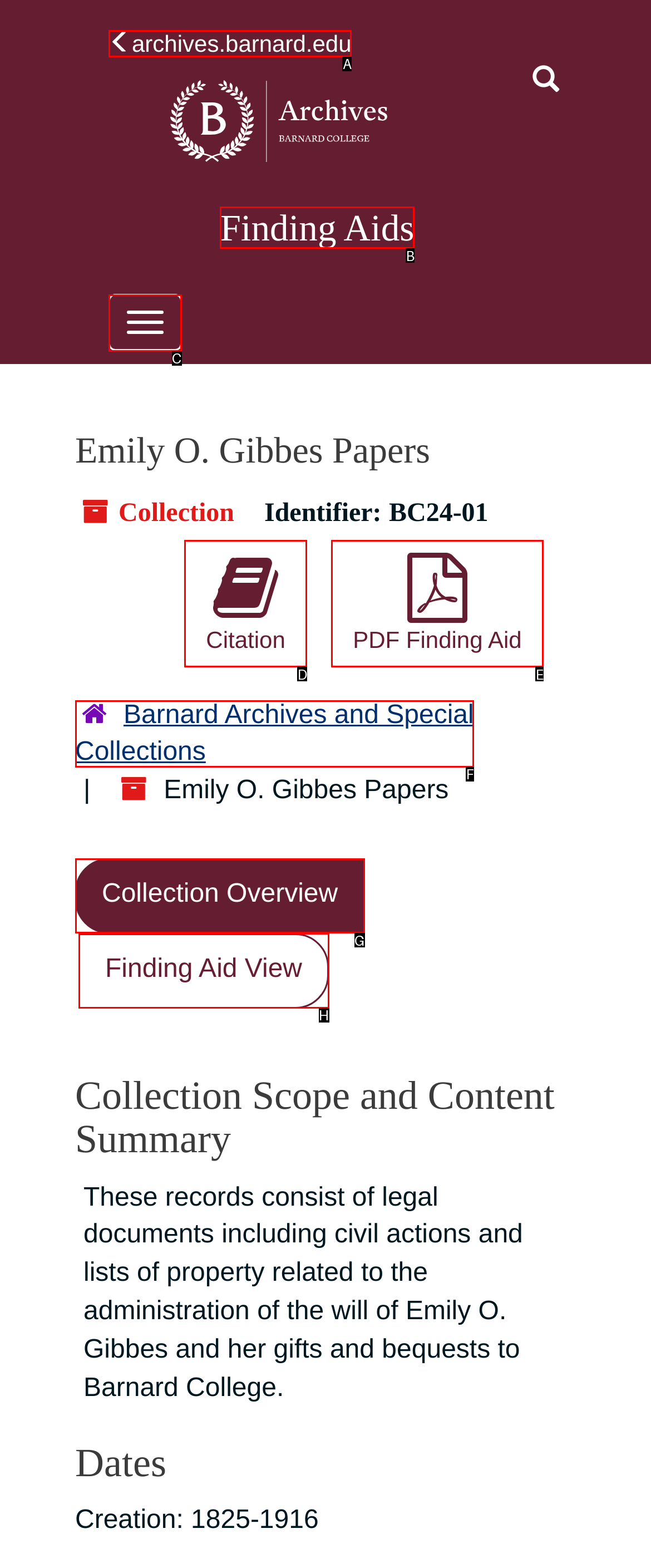Determine which HTML element to click on in order to complete the action: View the PRIVACY POLICY.
Reply with the letter of the selected option.

None